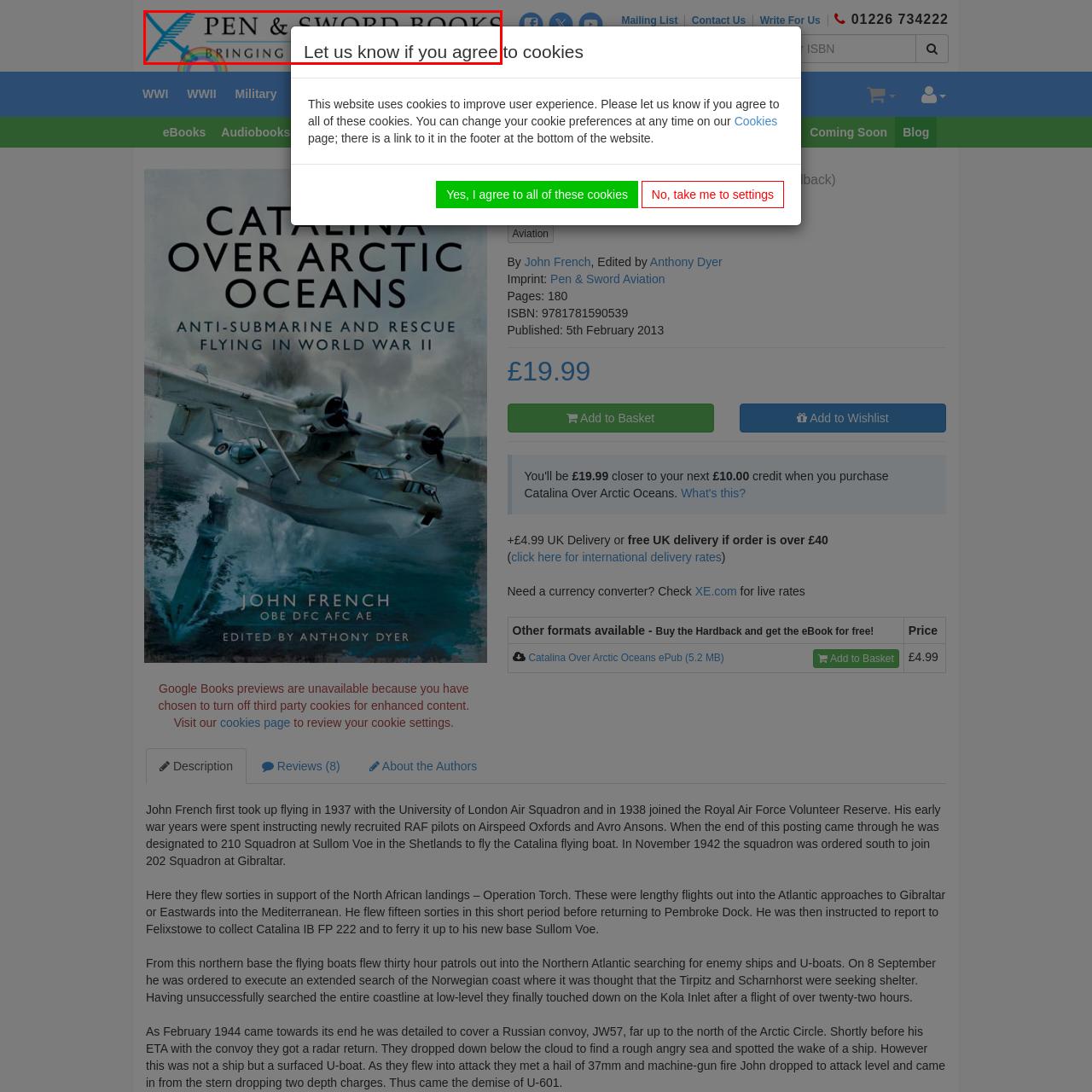Analyze the picture enclosed by the red bounding box and provide a single-word or phrase answer to this question:
What is the tone of the overall presentation?

Professional and inviting